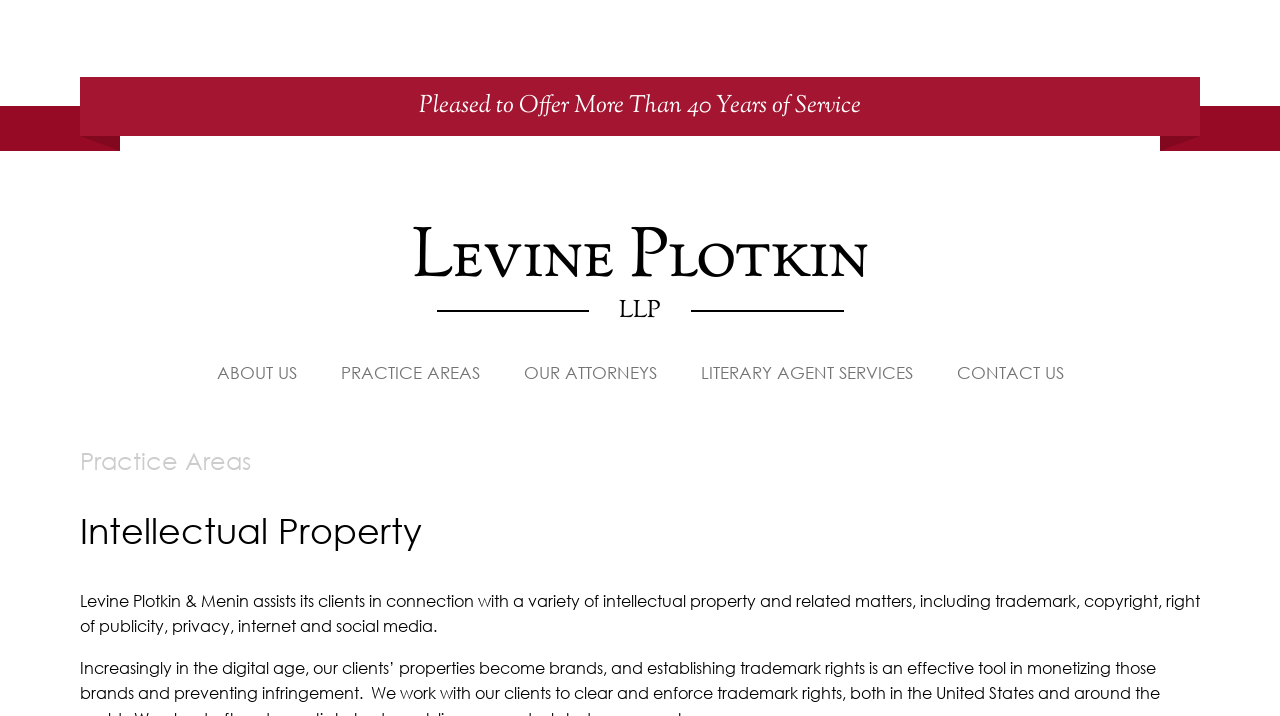What is the name of the law firm?
Refer to the image and provide a thorough answer to the question.

The name of the law firm can be found in the link element with the text 'Levine Plotkin LLP' located at the top of the webpage.